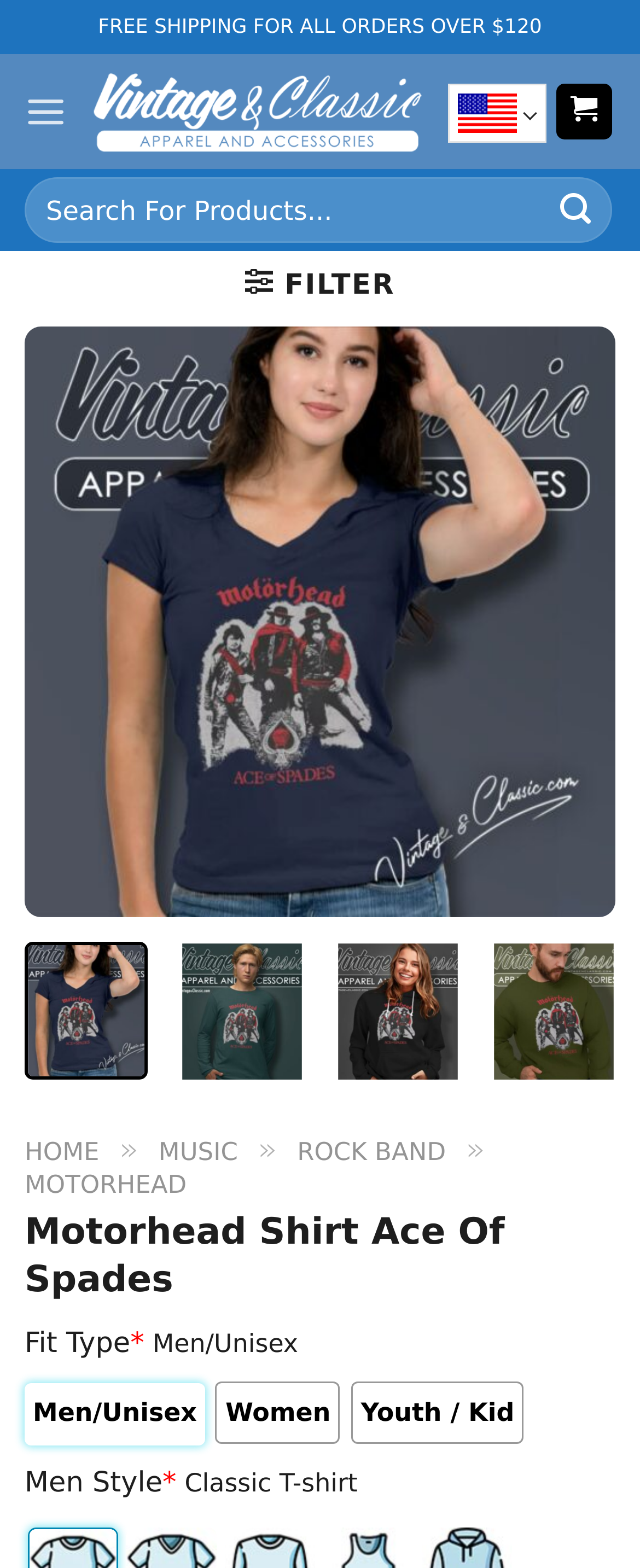Identify the bounding box coordinates for the UI element described as follows: Rock Band. Use the format (top-left x, top-left y, bottom-right x, bottom-right y) and ensure all values are floating point numbers between 0 and 1.

[0.464, 0.725, 0.697, 0.744]